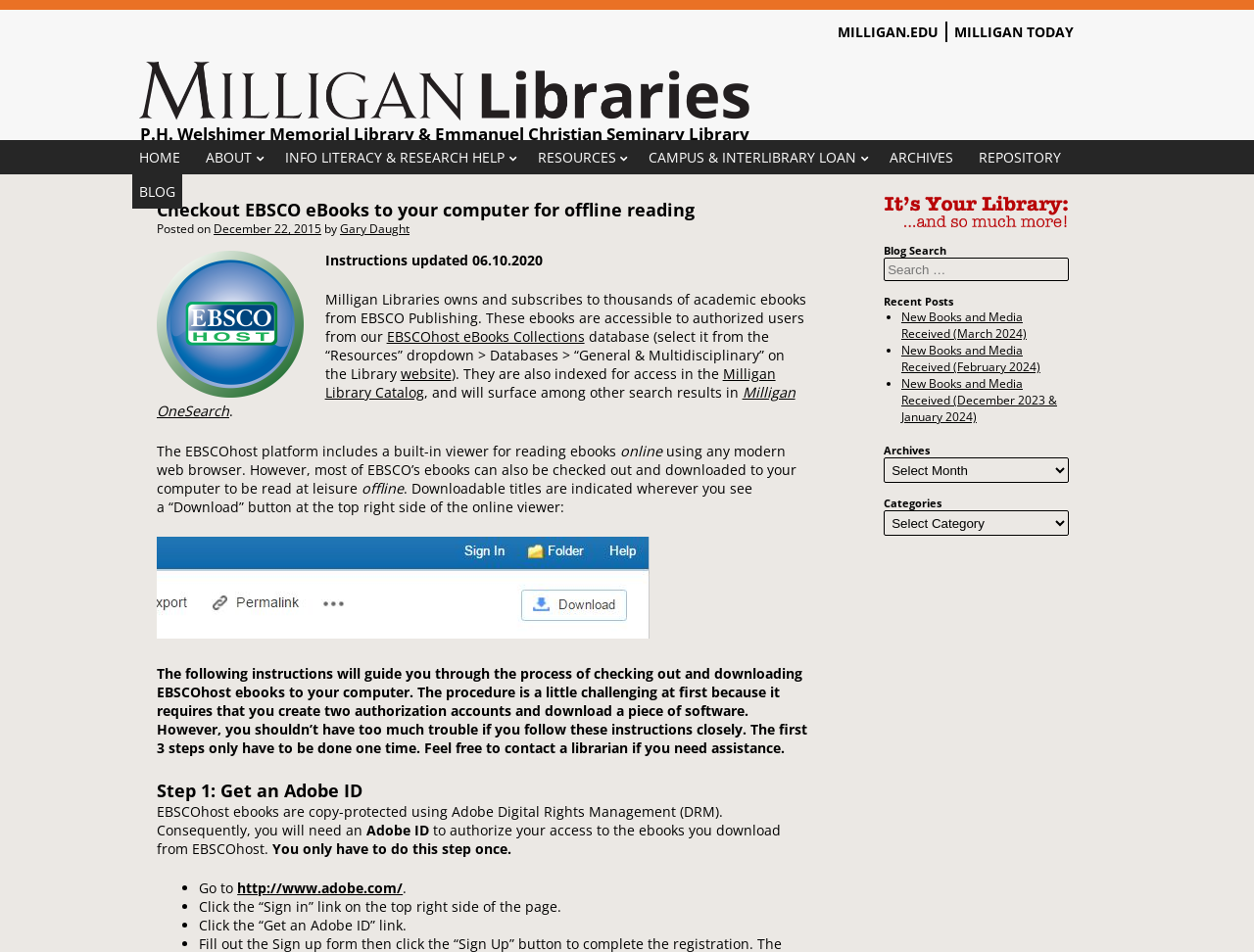Please specify the bounding box coordinates of the area that should be clicked to accomplish the following instruction: "Click the 'EBSCOhost eBooks Collections' link". The coordinates should consist of four float numbers between 0 and 1, i.e., [left, top, right, bottom].

[0.308, 0.344, 0.466, 0.363]